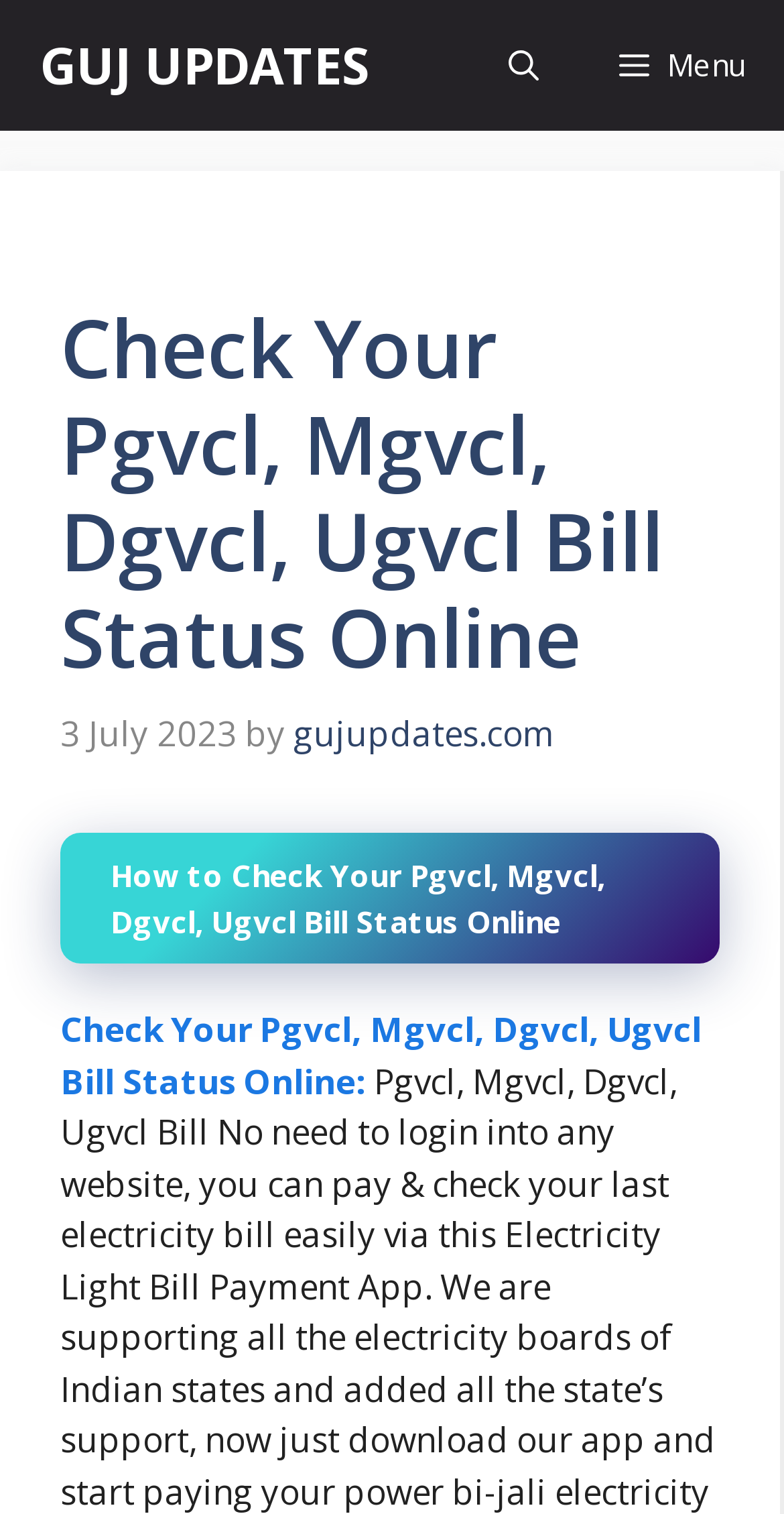Predict the bounding box of the UI element based on this description: "Menu".

[0.738, 0.0, 1.0, 0.086]